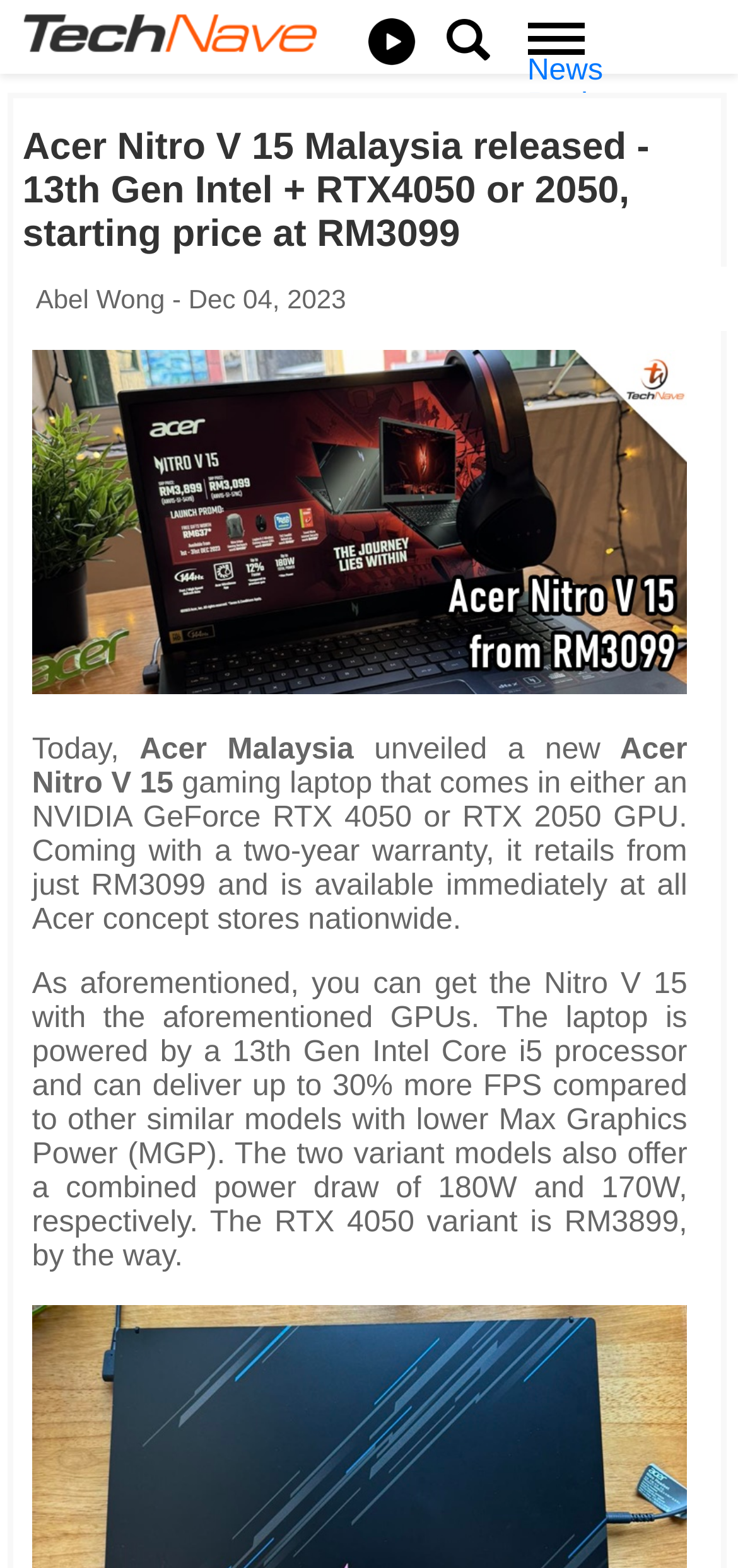Identify the bounding box coordinates of the area that should be clicked in order to complete the given instruction: "Visit Acer page". The bounding box coordinates should be four float numbers between 0 and 1, i.e., [left, top, right, bottom].

[0.714, 0.708, 0.799, 0.729]